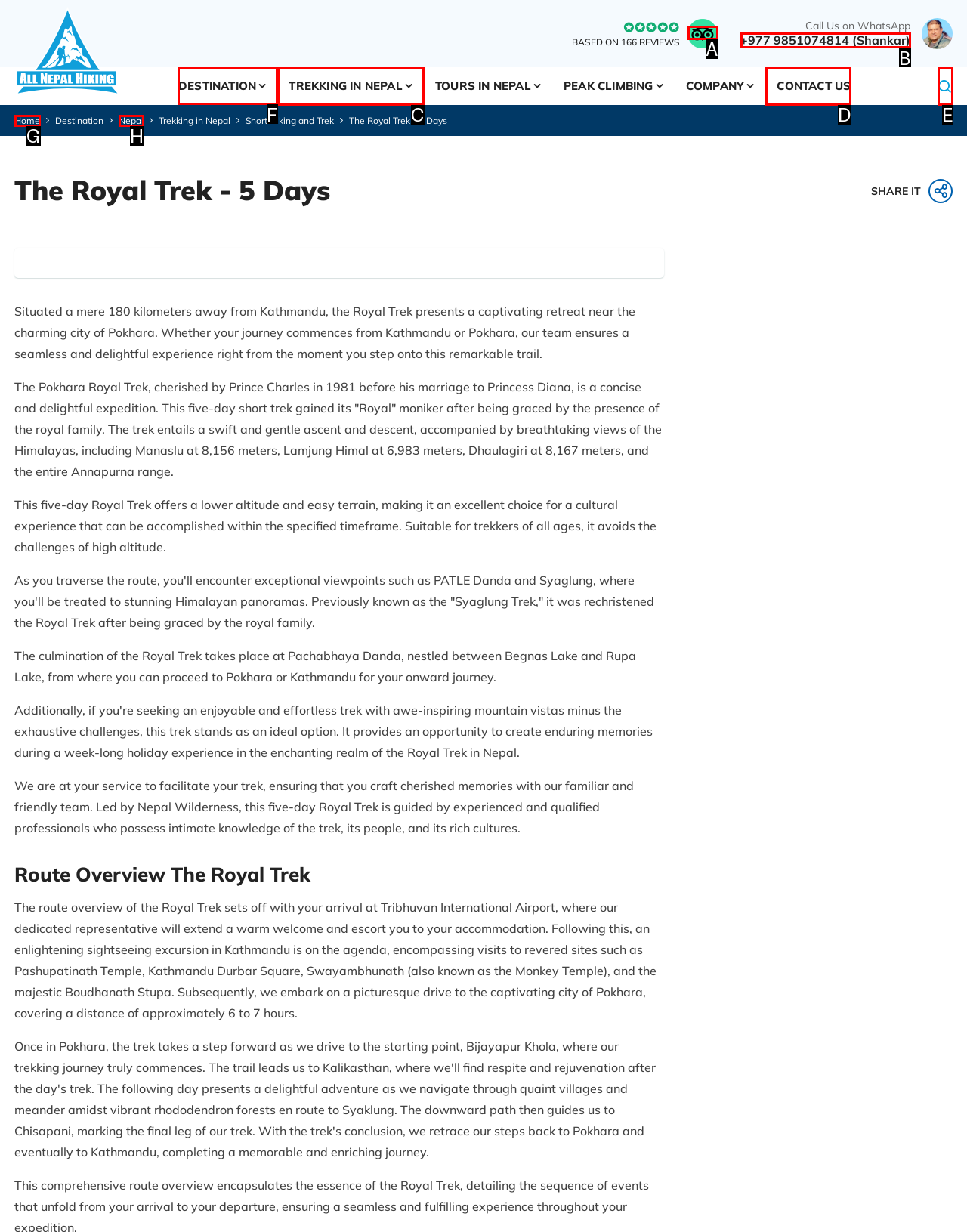Look at the highlighted elements in the screenshot and tell me which letter corresponds to the task: Click on the 'DESTINATION' button.

F